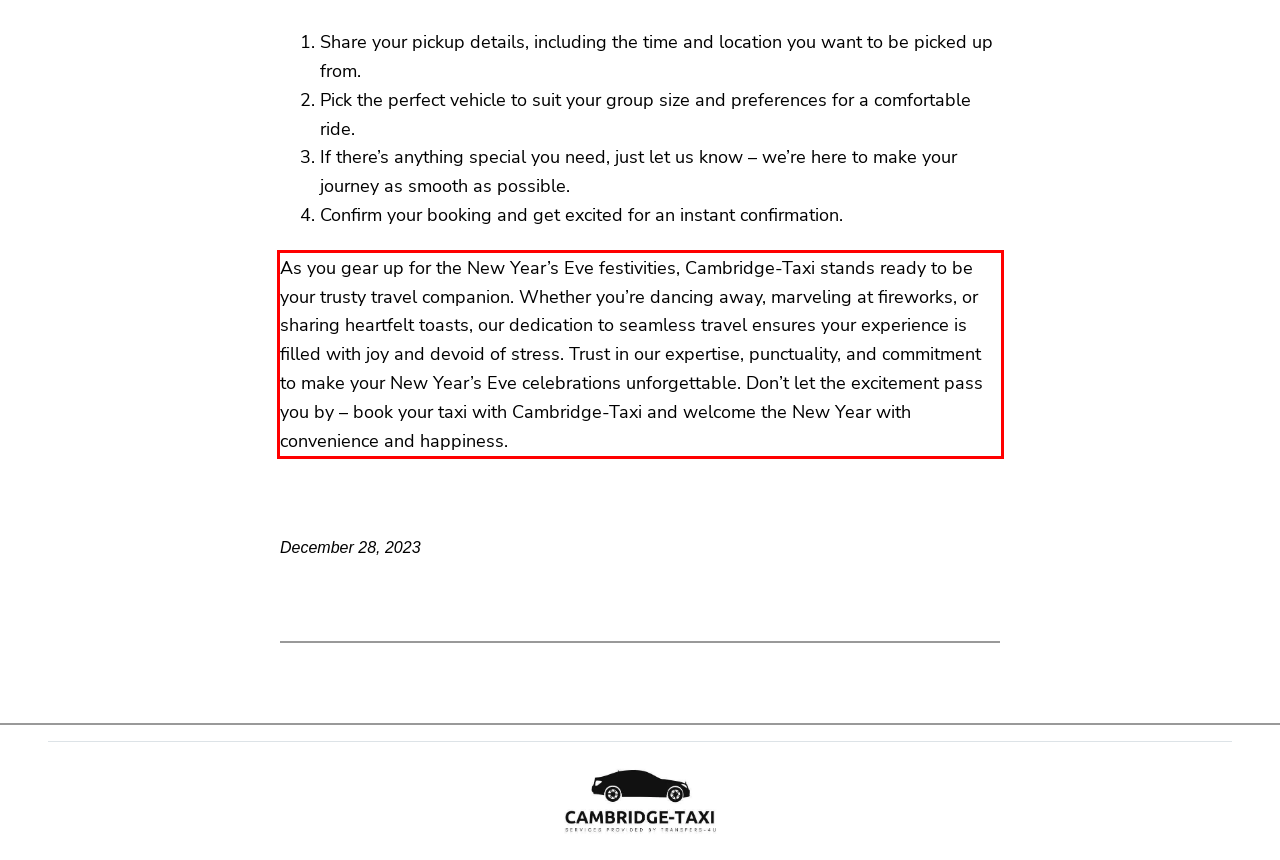You have a screenshot of a webpage with a UI element highlighted by a red bounding box. Use OCR to obtain the text within this highlighted area.

As you gear up for the New Year’s Eve festivities, Cambridge-Taxi stands ready to be your trusty travel companion. Whether you’re dancing away, marveling at fireworks, or sharing heartfelt toasts, our dedication to seamless travel ensures your experience is filled with joy and devoid of stress. Trust in our expertise, punctuality, and commitment to make your New Year’s Eve celebrations unforgettable. Don’t let the excitement pass you by – book your taxi with Cambridge-Taxi and welcome the New Year with convenience and happiness.